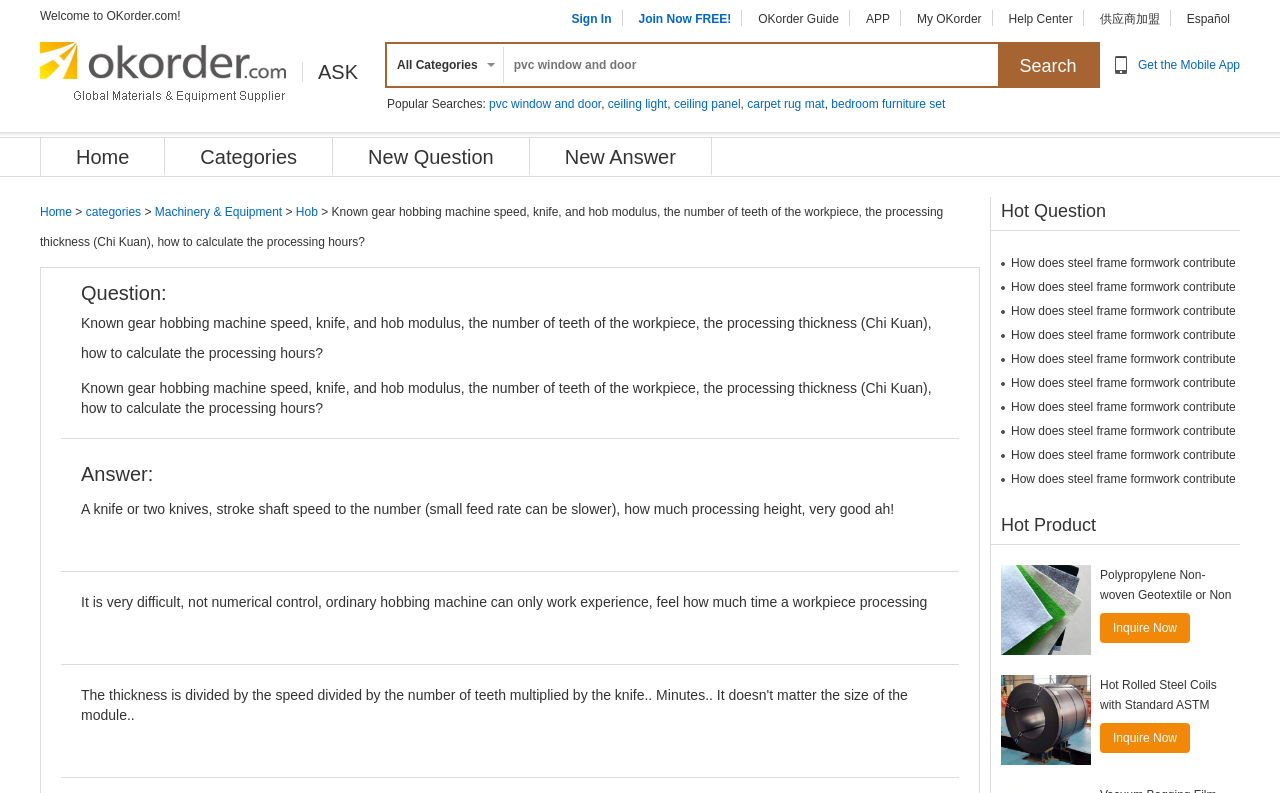What is the principal heading displayed on the webpage?

Known gear hobbing machine speed, knife, and hob modulus, the number of teeth of the workpiece, the processing thickness (Chi Kuan), how to calculate the processing hours?